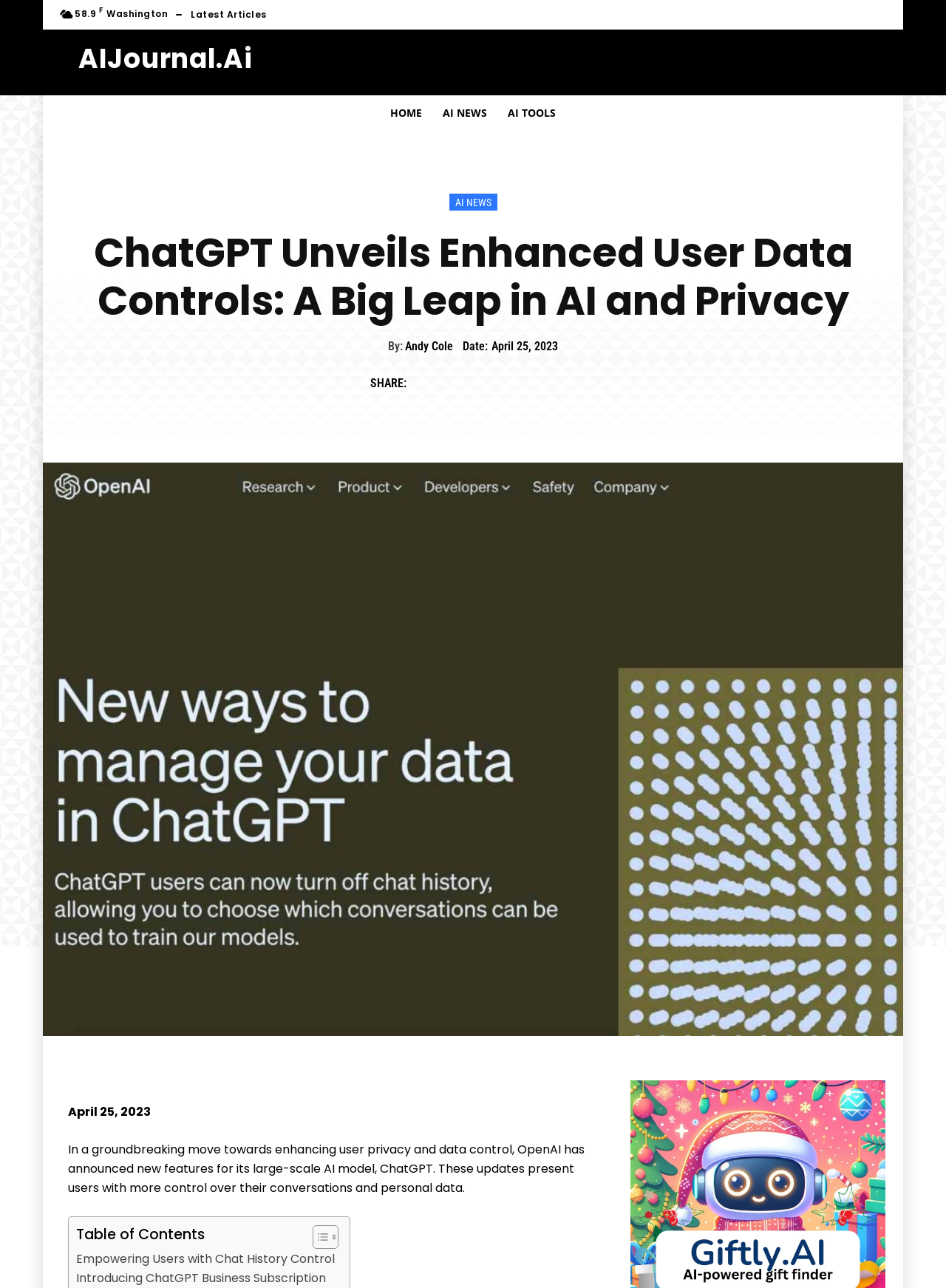Please identify the bounding box coordinates of the element that needs to be clicked to execute the following command: "Choose the Free plan". Provide the bounding box using four float numbers between 0 and 1, formatted as [left, top, right, bottom].

[0.191, 0.336, 0.416, 0.362]